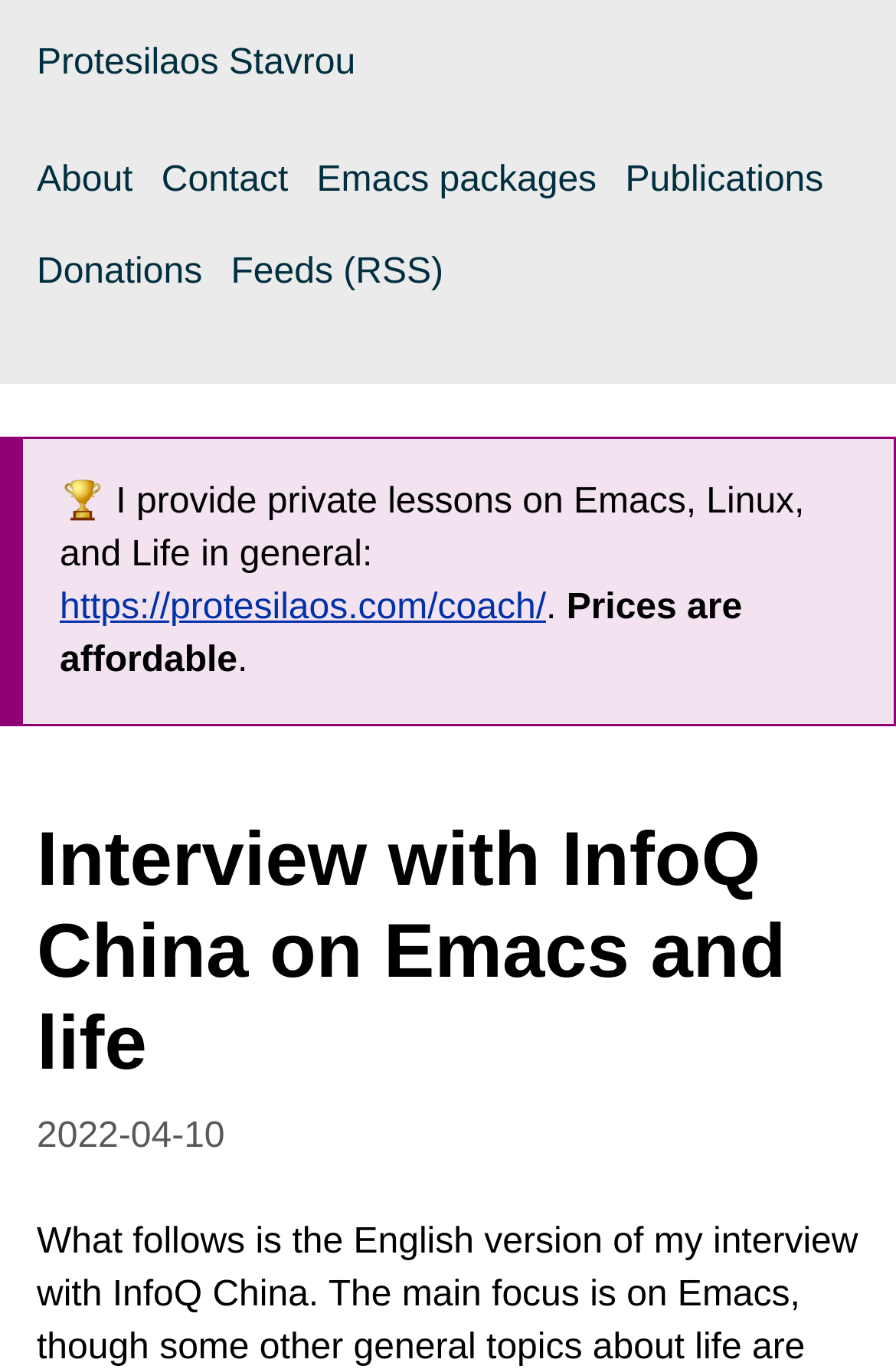Locate the bounding box coordinates of the element that needs to be clicked to carry out the instruction: "go to about page". The coordinates should be given as four float numbers ranging from 0 to 1, i.e., [left, top, right, bottom].

[0.041, 0.118, 0.148, 0.146]